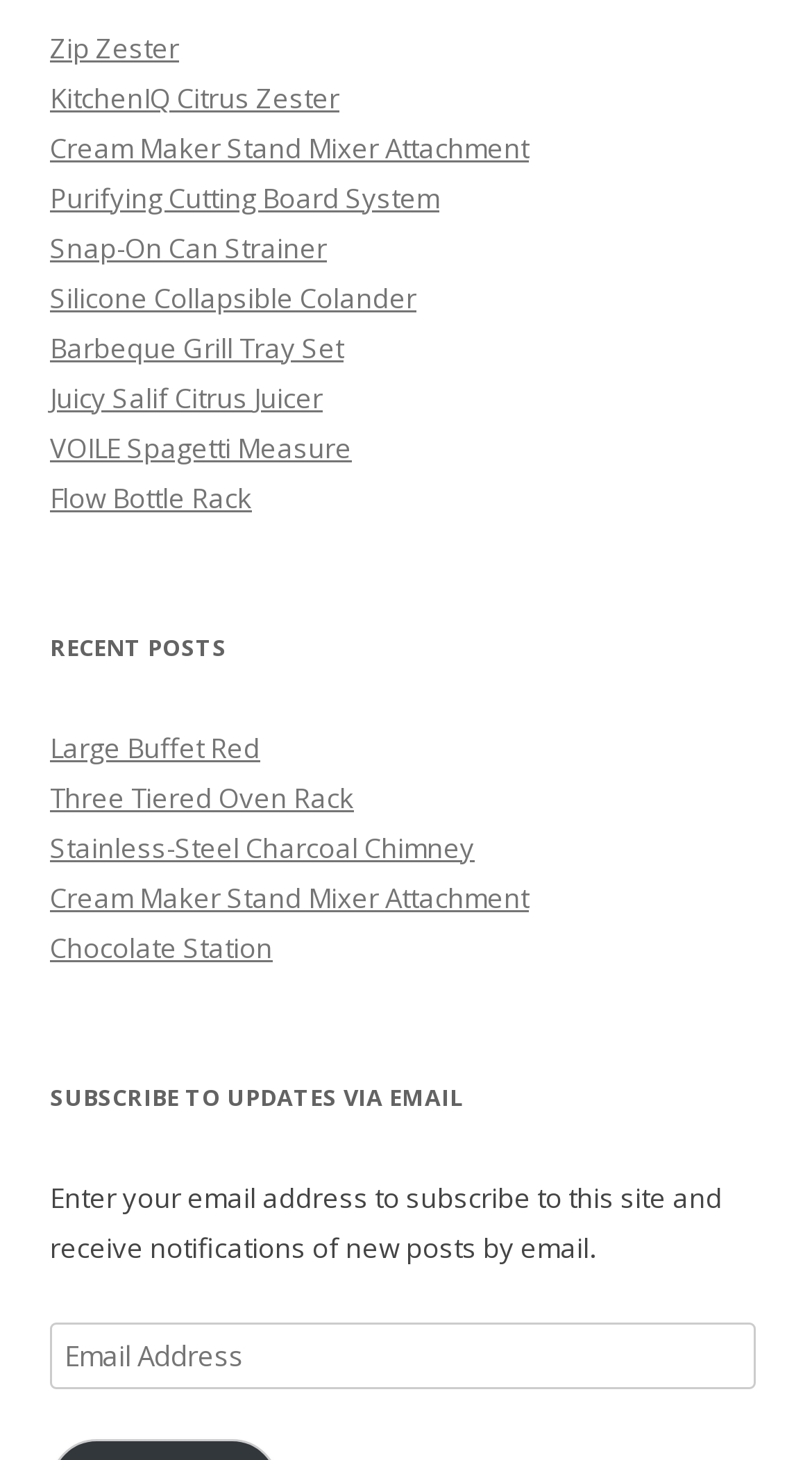Please determine the bounding box coordinates of the element's region to click in order to carry out the following instruction: "View the Large Buffet Red post". The coordinates should be four float numbers between 0 and 1, i.e., [left, top, right, bottom].

[0.062, 0.499, 0.321, 0.524]